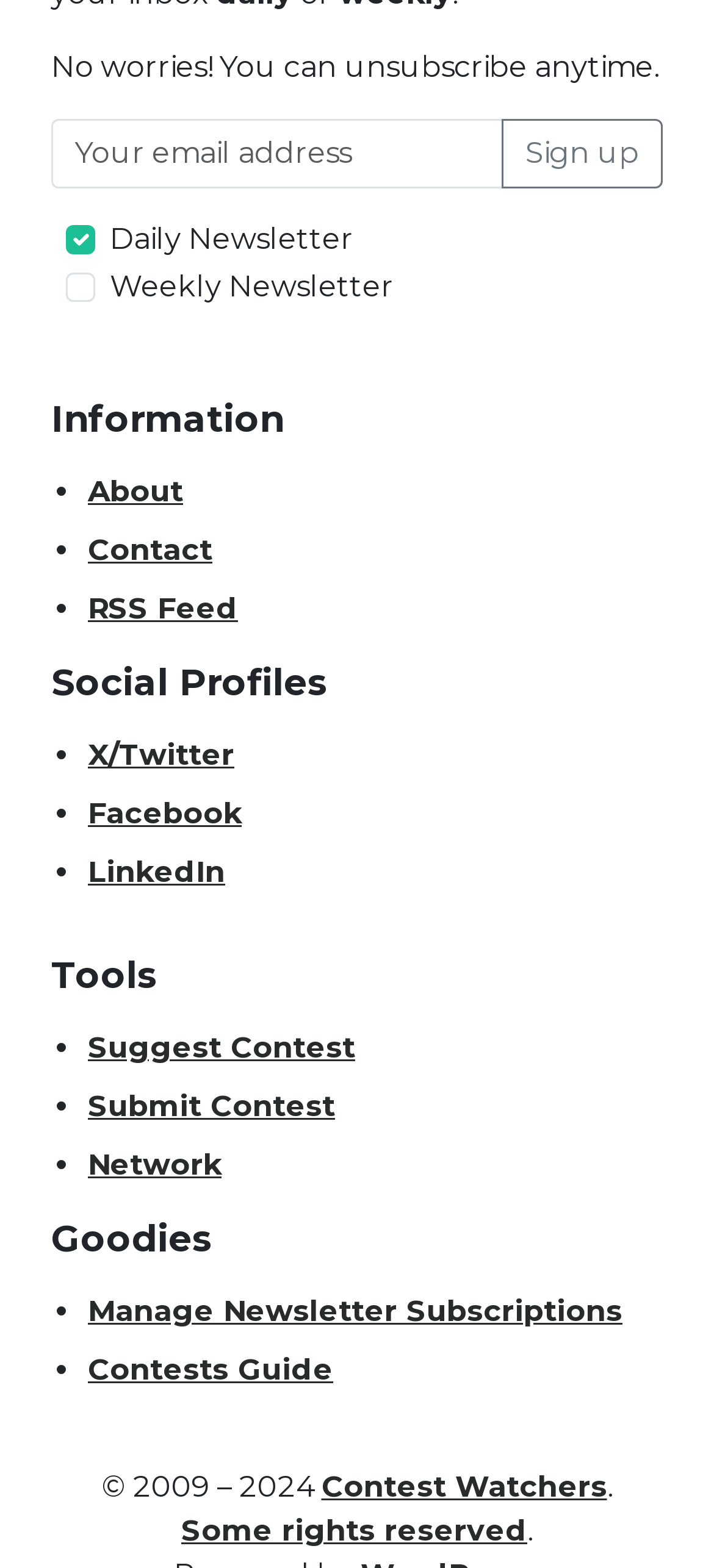Consider the image and give a detailed and elaborate answer to the question: 
What is the purpose of the 'Sign up' button?

The 'Sign up' button is located next to the 'Your email address' textbox, indicating that it is used to submit the email address to subscribe to newsletters. The presence of checkboxes for 'Daily Newsletter' and 'Weekly Newsletter' further supports this conclusion.